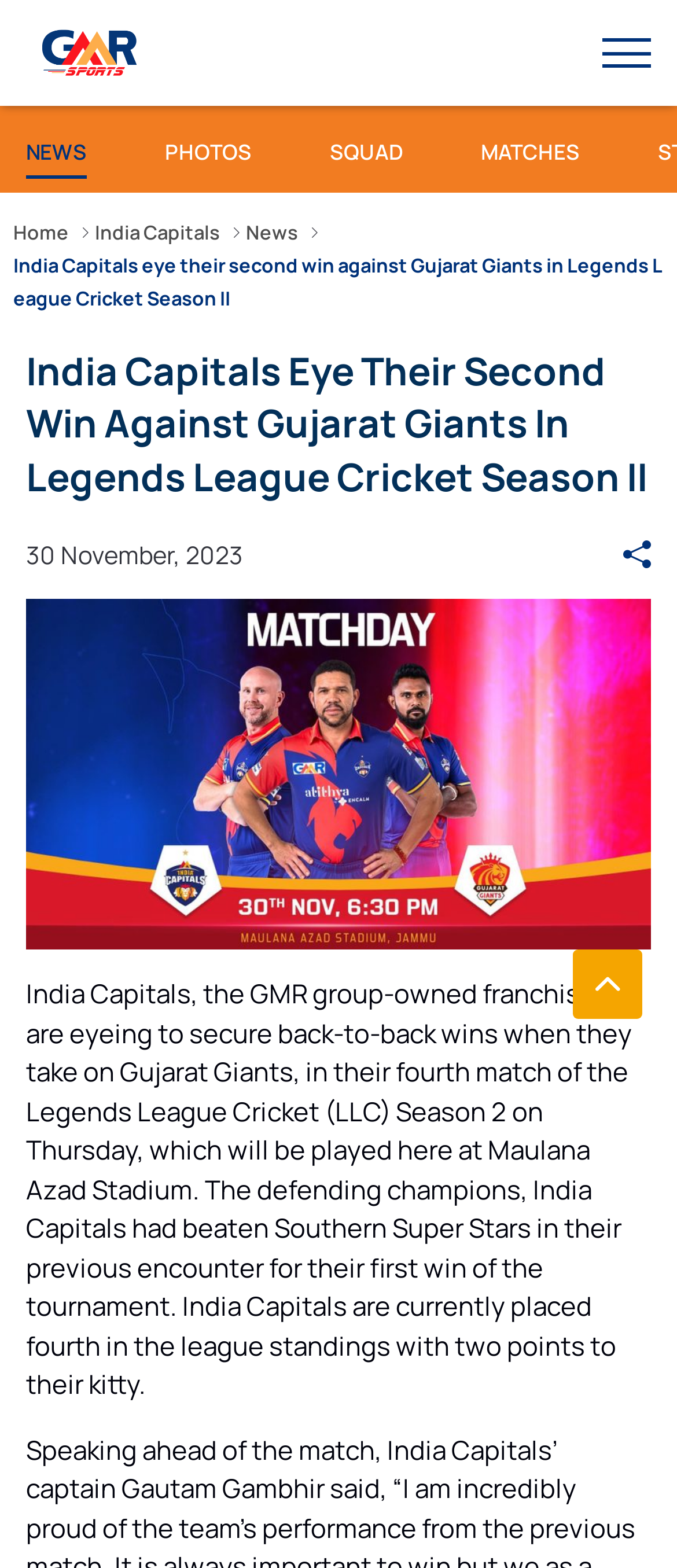Find the bounding box coordinates for the area that must be clicked to perform this action: "Open main menu".

[0.89, 0.018, 0.962, 0.049]